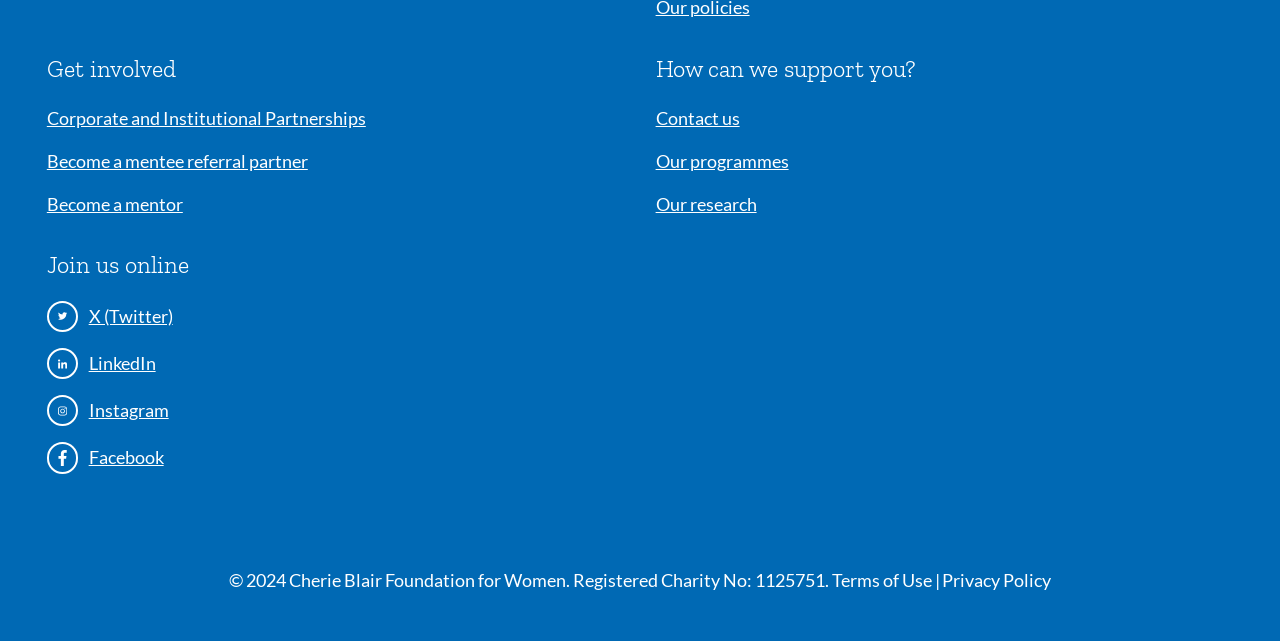Can you specify the bounding box coordinates of the area that needs to be clicked to fulfill the following instruction: "Contact us"?

[0.512, 0.166, 0.578, 0.201]